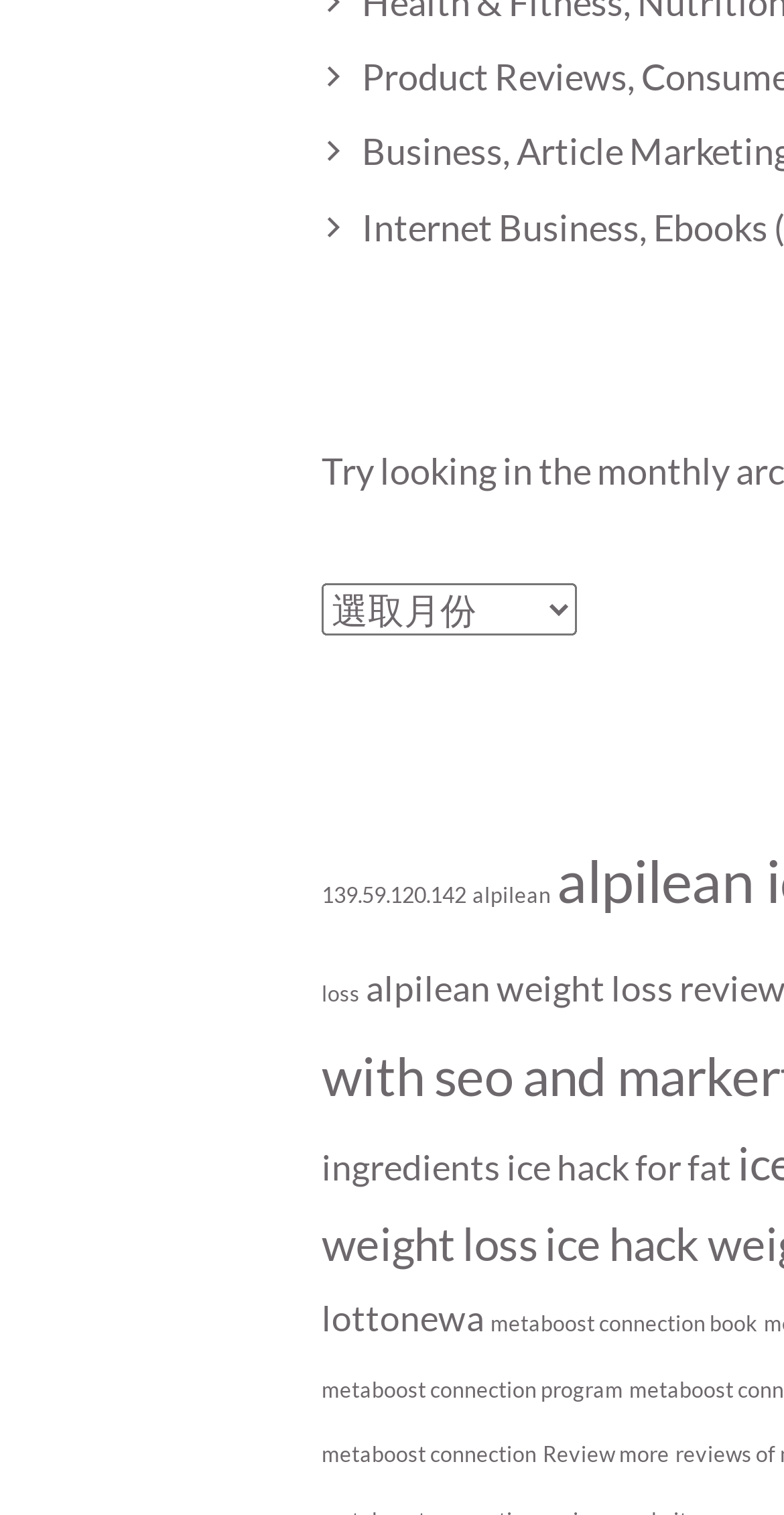How many links are on the webpage?
Please answer the question with a single word or phrase, referencing the image.

8